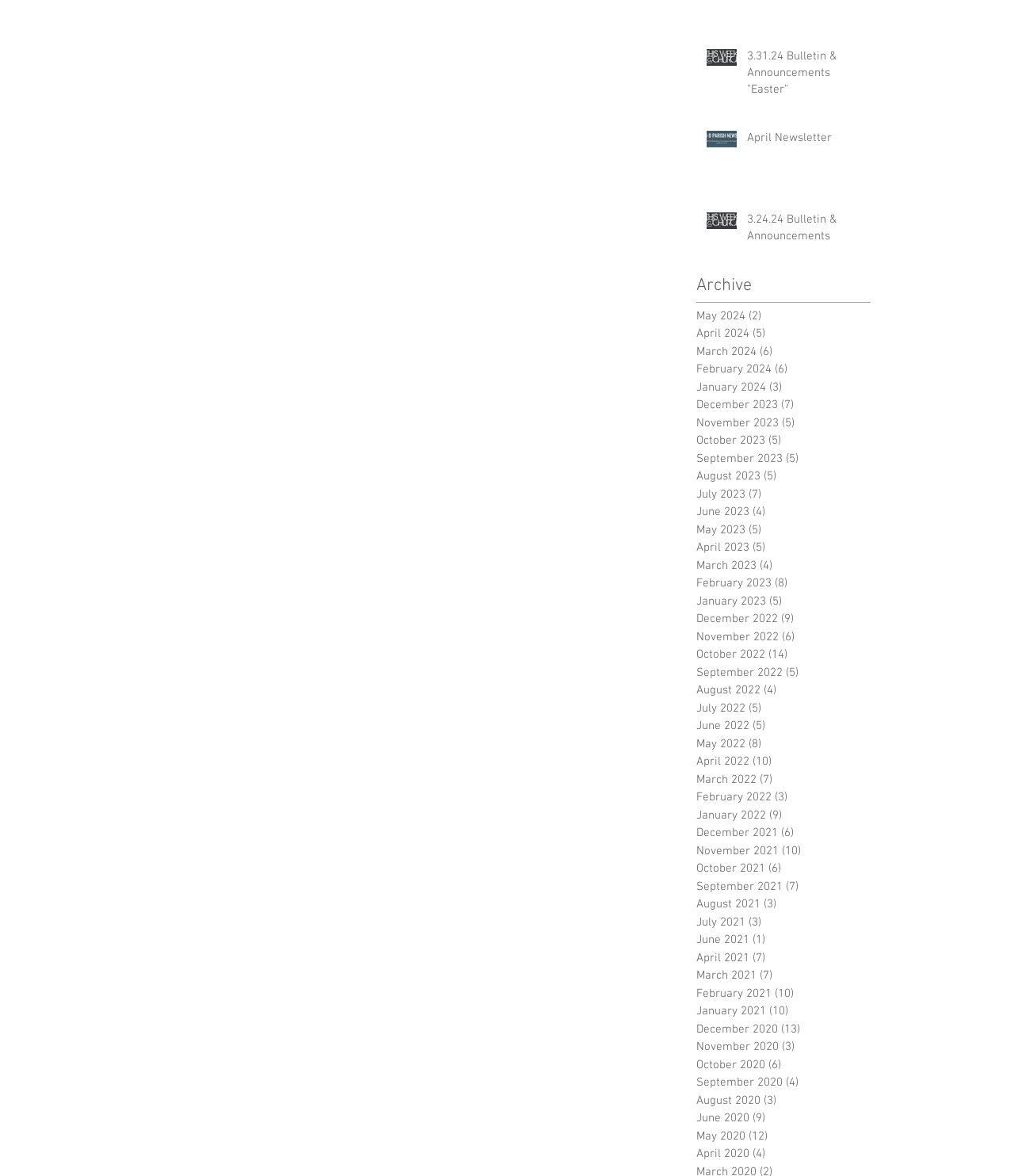Using the information from the screenshot, answer the following question thoroughly:
How many posts are there in May 2024?

In the archive section, there is a link 'May 2024 2 posts' which indicates that there are 2 posts in May 2024.